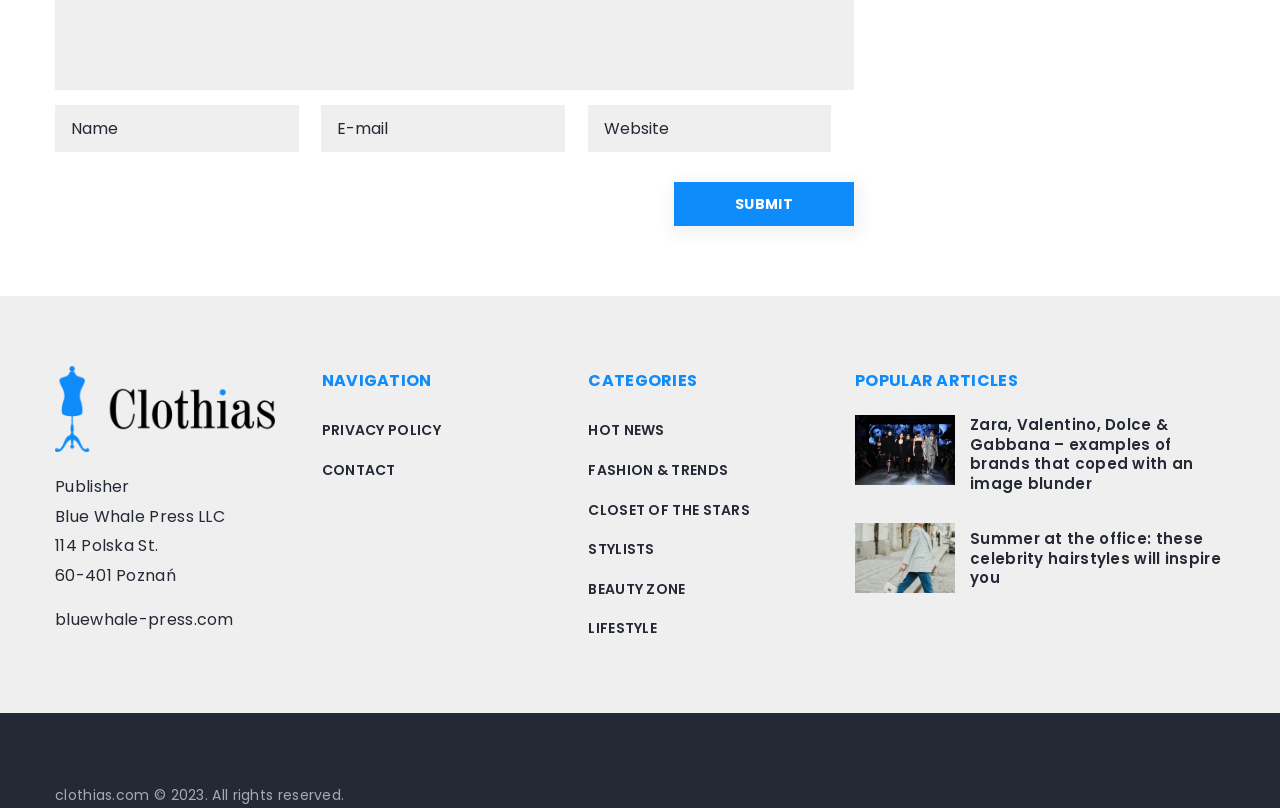Could you specify the bounding box coordinates for the clickable section to complete the following instruction: "Click submit"?

[0.527, 0.225, 0.667, 0.28]